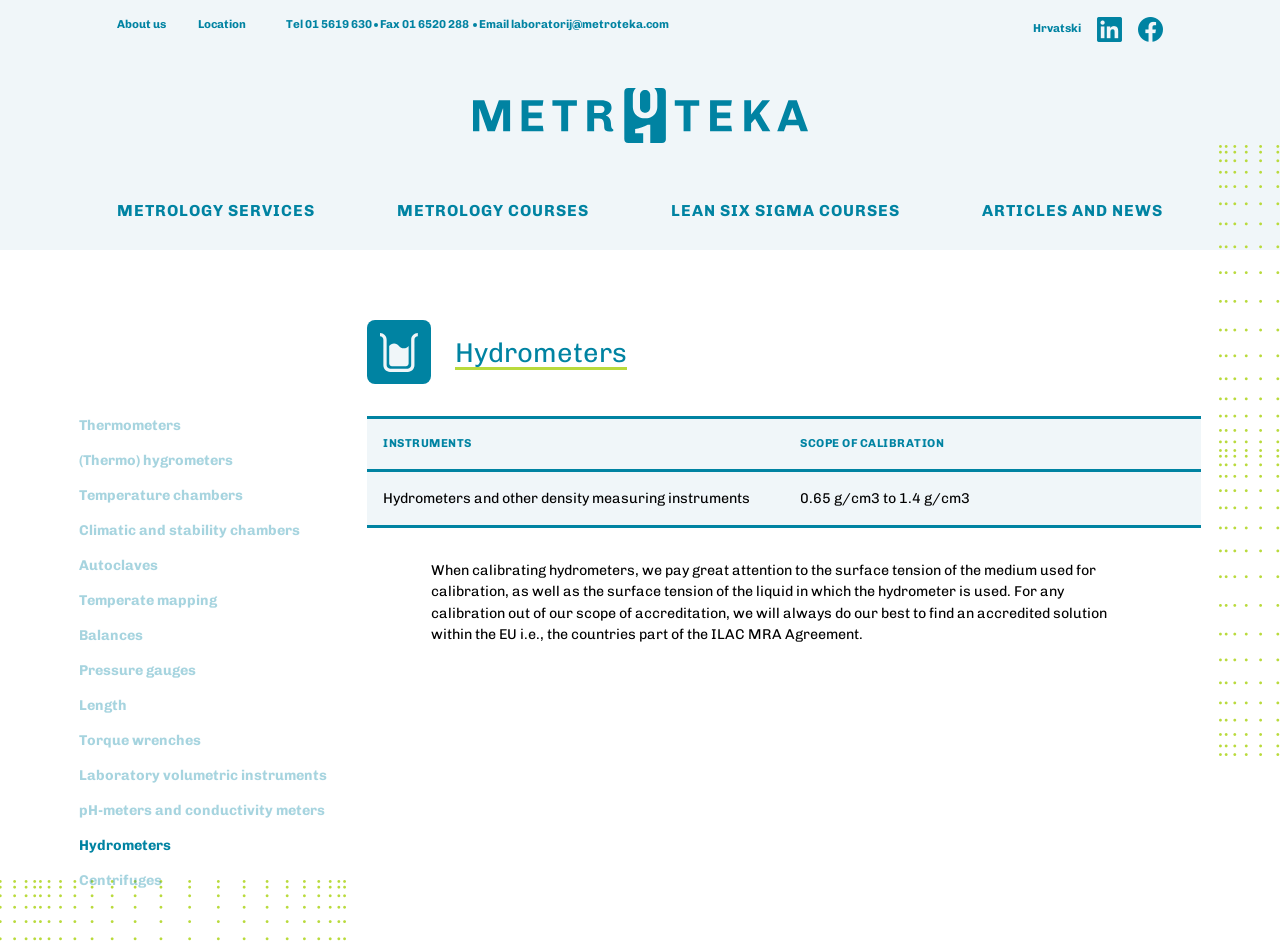What is the scope of calibration for hydrometers?
Examine the image and give a concise answer in one word or a short phrase.

0.65 g/cm3 to 1.4 g/cm3